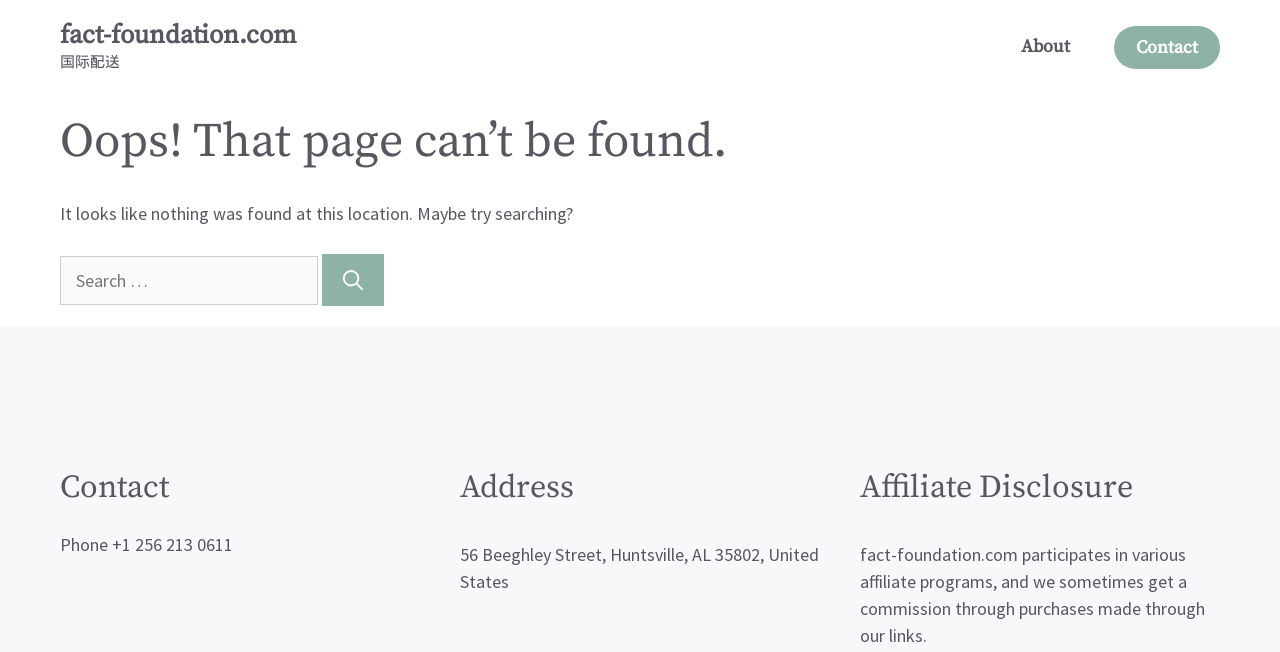What is the name of the website?
From the details in the image, answer the question comprehensively.

The name of the website can be found in the banner section at the top of the page, where it says 'fact-foundation.com'.